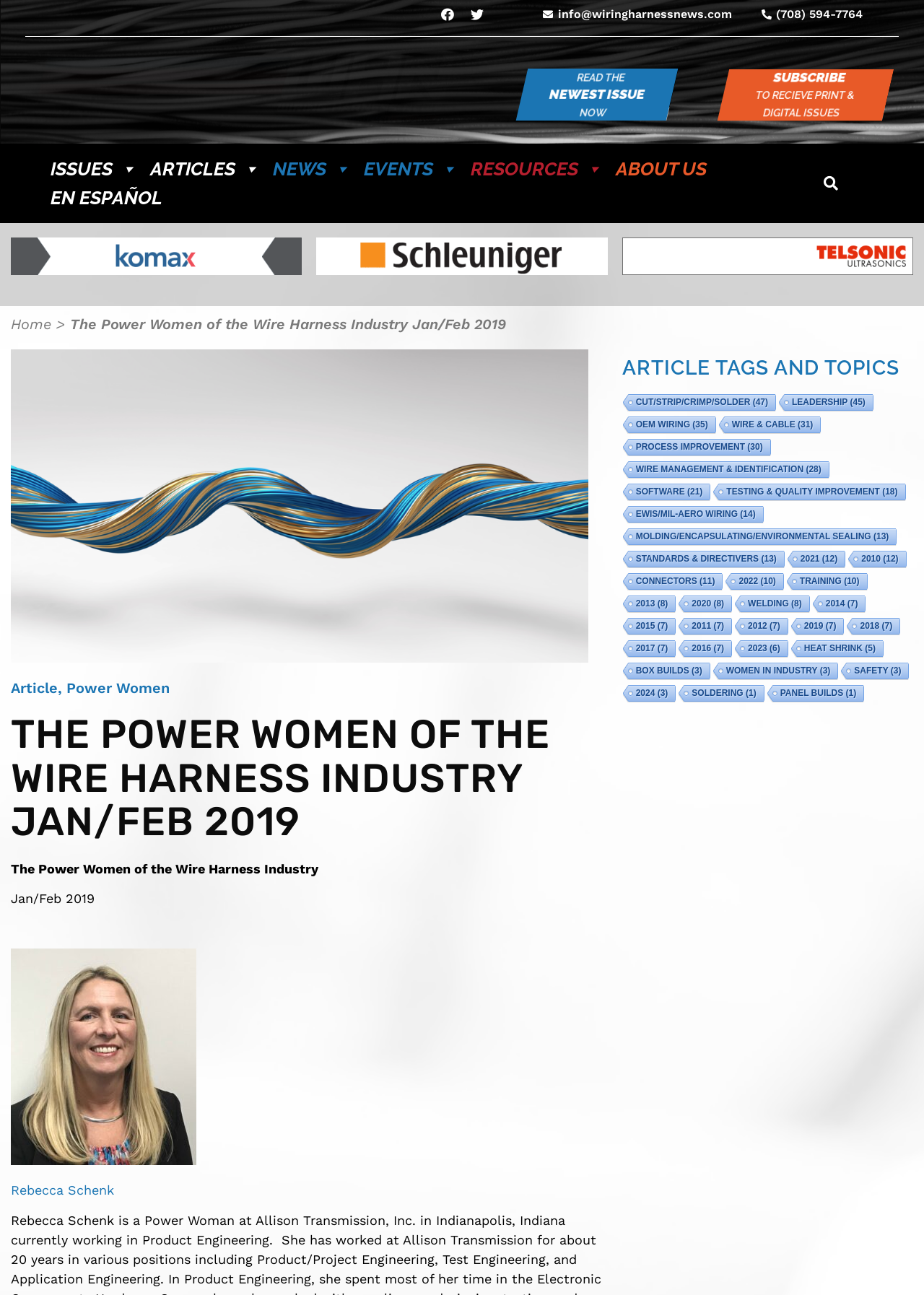Identify the bounding box coordinates of the clickable section necessary to follow the following instruction: "Subscribe to receive print and digital issues". The coordinates should be presented as four float numbers from 0 to 1, i.e., [left, top, right, bottom].

[0.835, 0.054, 0.917, 0.066]